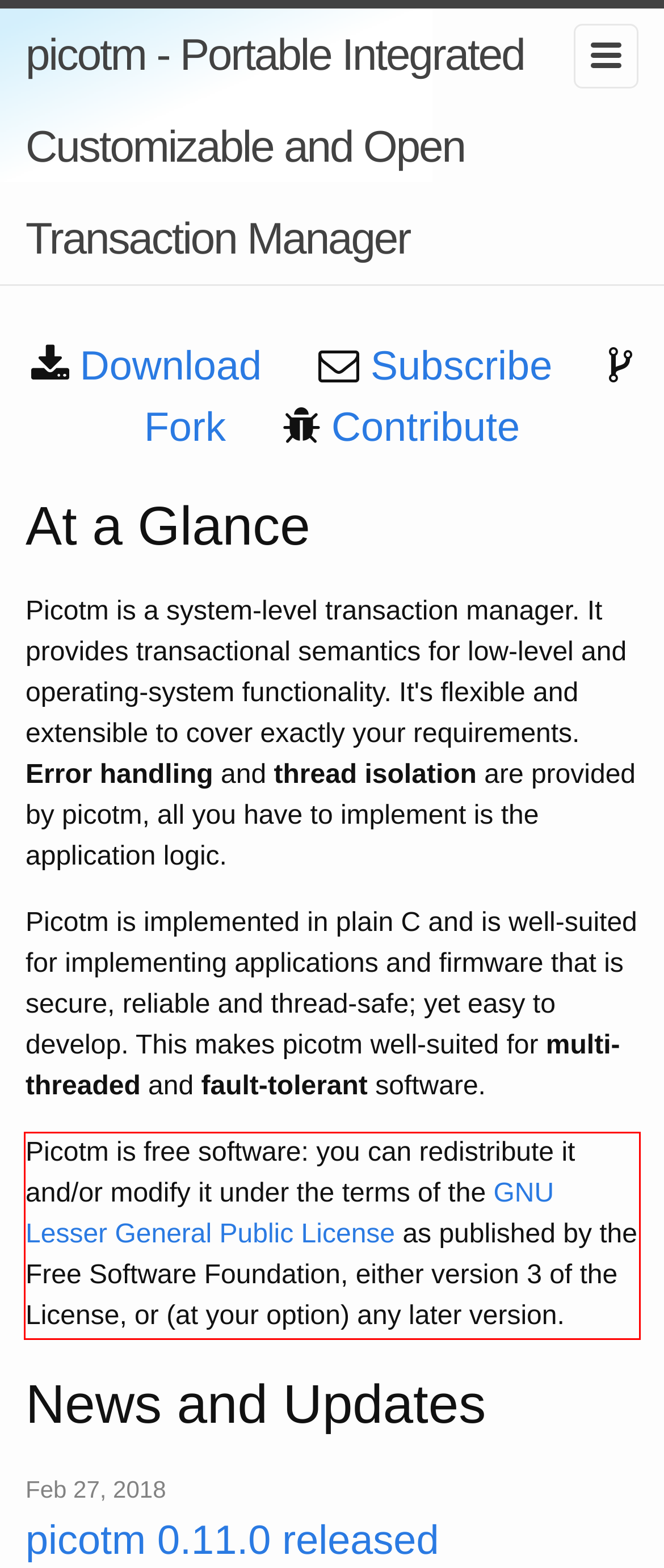Identify the text inside the red bounding box on the provided webpage screenshot by performing OCR.

Picotm is free software: you can redistribute it and/or modify it under the terms of the GNU Lesser General Public License as published by the Free Software Foundation, either version 3 of the License, or (at your option) any later version.